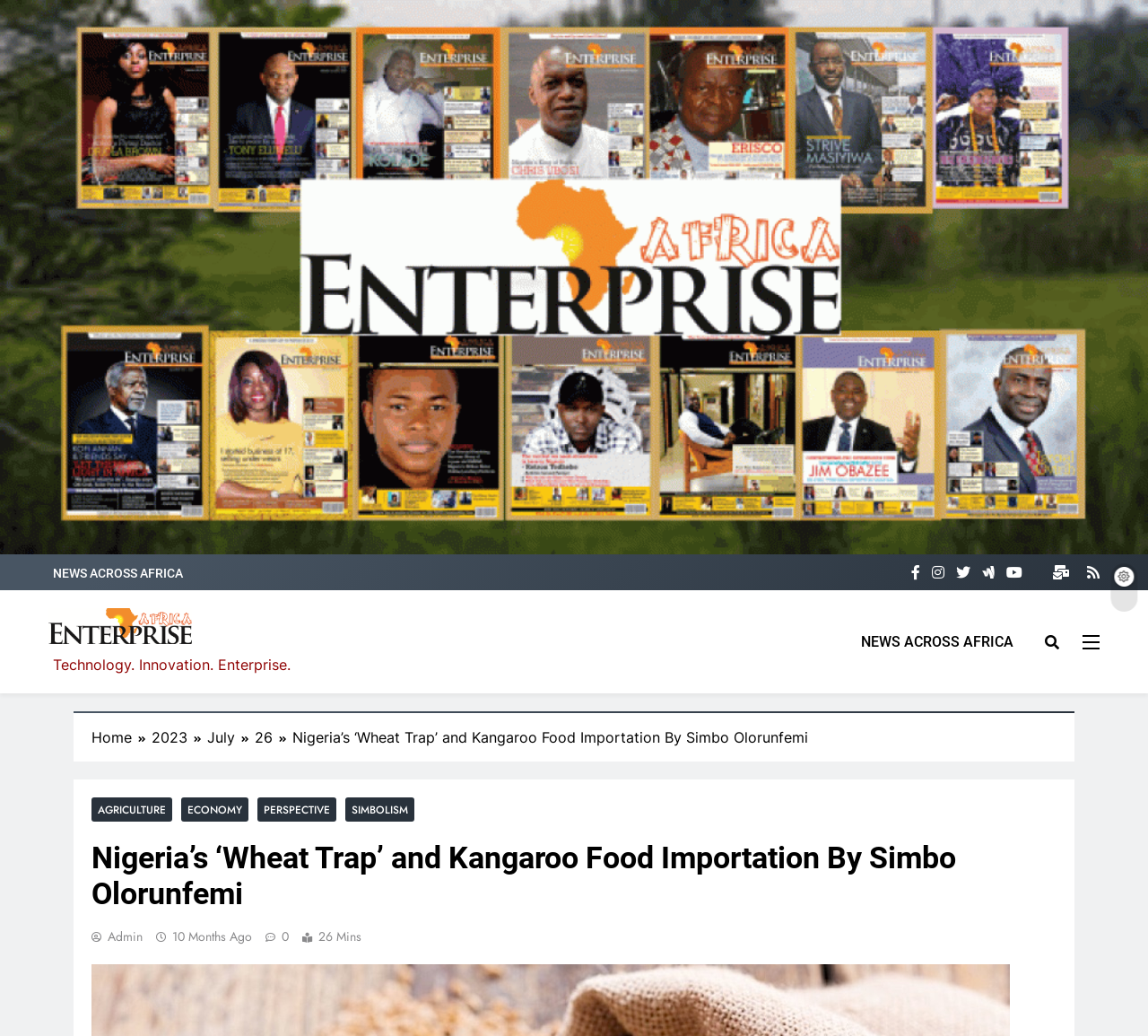Find the bounding box coordinates of the clickable region needed to perform the following instruction: "Visit Africa Enterprise homepage". The coordinates should be provided as four float numbers between 0 and 1, i.e., [left, top, right, bottom].

[0.042, 0.587, 0.167, 0.627]